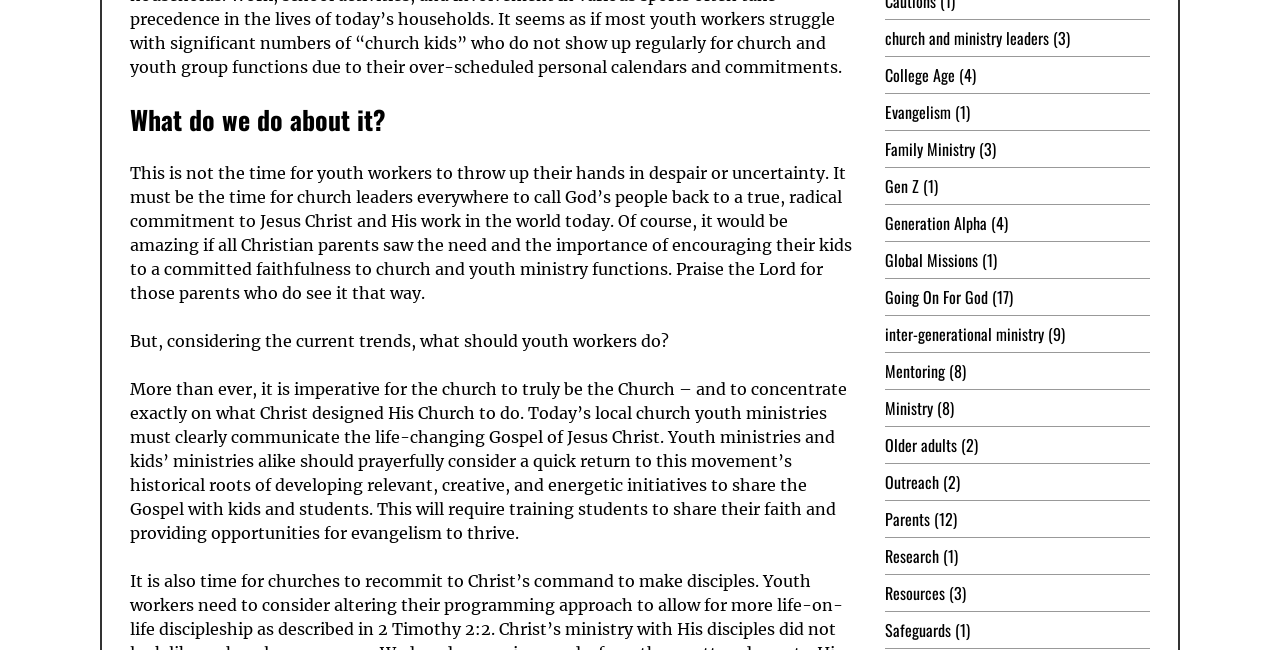What are some areas of focus for church and ministry leaders? Using the information from the screenshot, answer with a single word or phrase.

Evangelism, Family Ministry, etc.